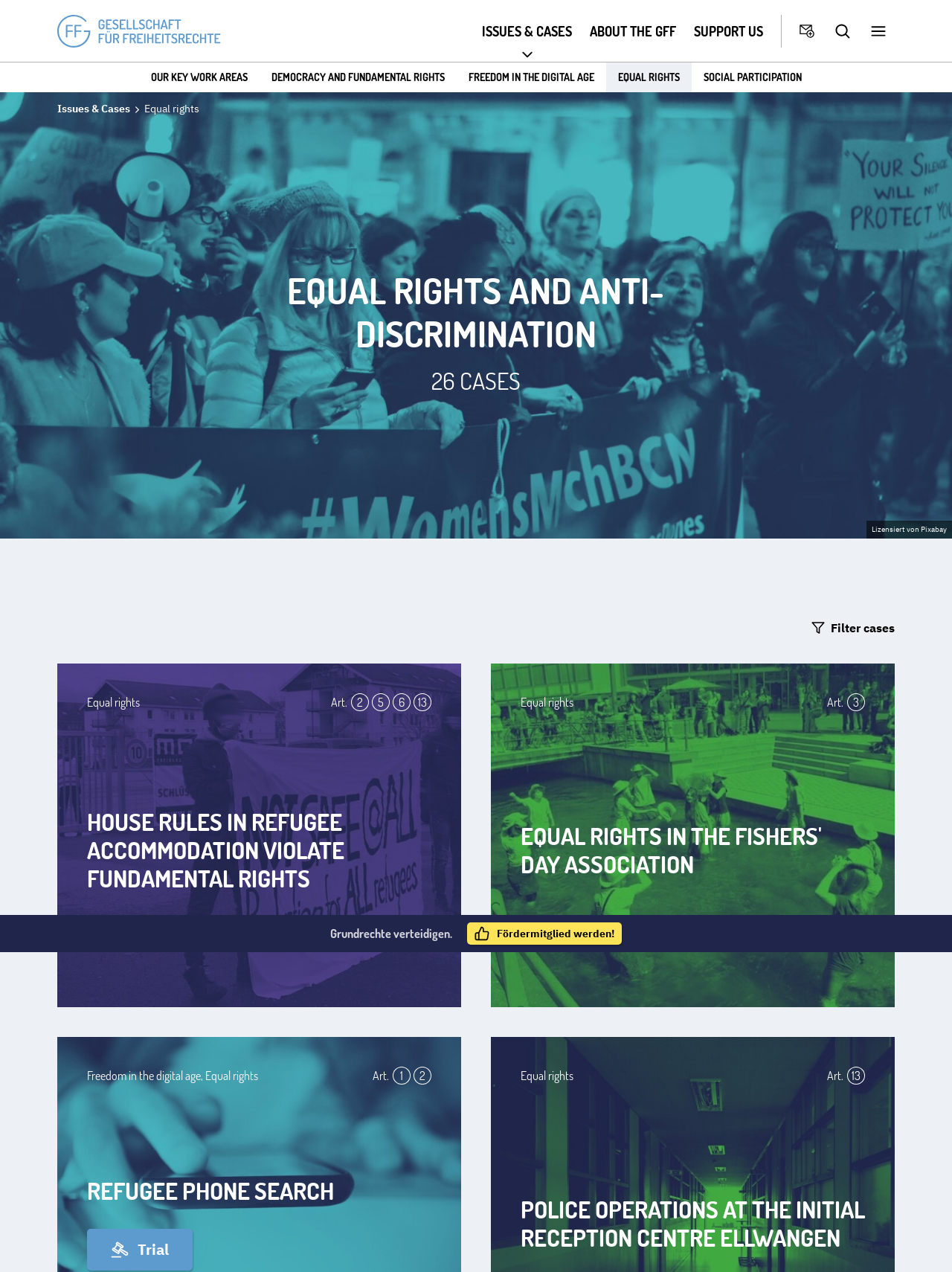Offer a meticulous description of the webpage's structure and content.

The webpage is about equal rights, specifically focusing on the organization GFF (Gesellschaft für Freiheitsrechte e.V.). At the top, there is a logo and a link to the organization's name. Below that, there is a main navigation menu with links to various sections, including "ISSUES & CASES", "OUR KEY WORK AREAS", "DEMOCRACY AND FUNDAMENTAL RIGHTS", "FREEDOM IN THE DIGITAL AGE", "EQUAL RIGHTS", "SOCIAL PARTICIPATION", "ABOUT THE GFF", "SUPPORT US", and "Newsletter". 

On the left side, there is a secondary navigation menu with a link to "Issues & Cases" and a heading "Equal rights". Below that, there is a large image with a heading "EQUAL RIGHTS AND ANTI-DISCRIMINATION" and a subheading "26 CASES". 

The main content of the page is divided into three sections, each with an image, a heading, and some text. The first section is about house rules in refugee accommodation violating fundamental rights, the second section is about equal rights in the Fishers' Day Association, and the third section is about police operations at the initial reception centre Ellwangen. Each section has a link to read more about the topic.

At the bottom of the page, there is a call to action to become a supporting member of the organization, with a link to "Fördermitglied werden!" (Become a supporting member!).